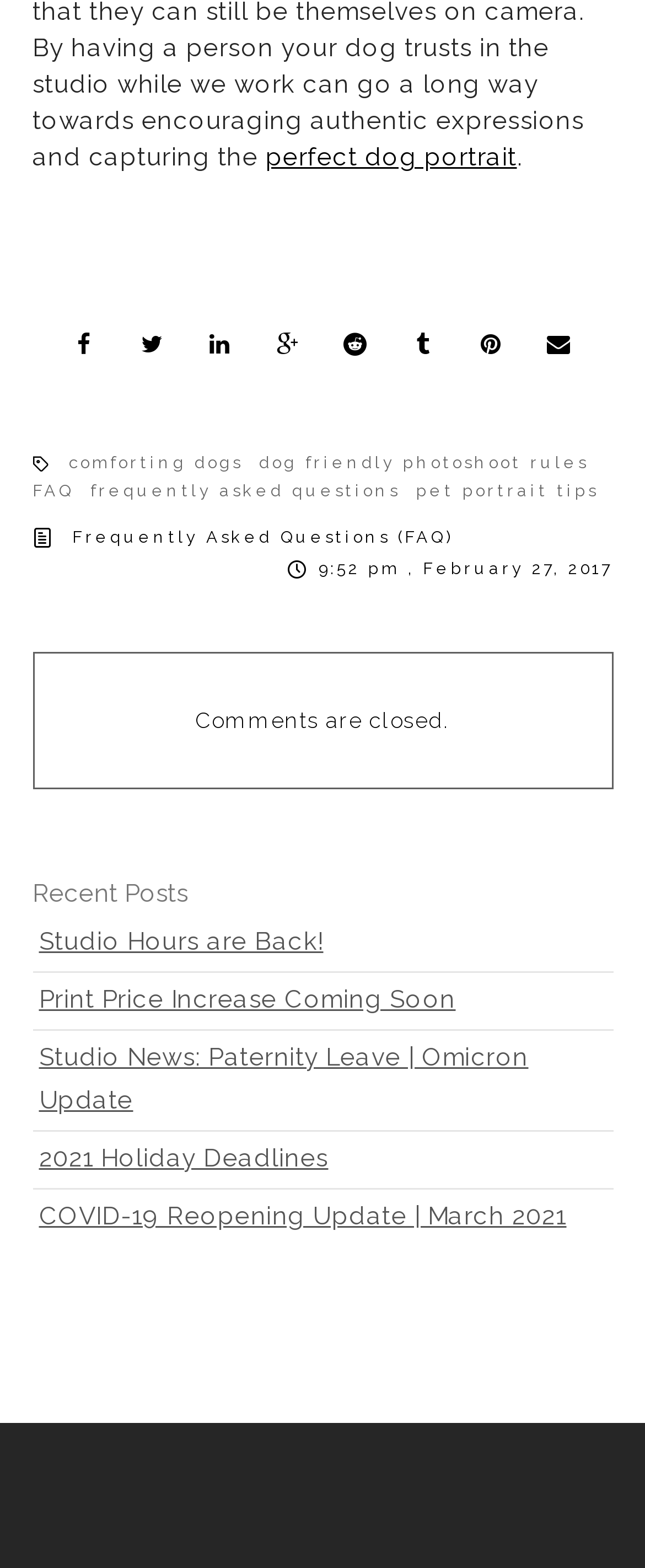Using the webpage screenshot, locate the HTML element that fits the following description and provide its bounding box: "perfect dog portrait".

[0.412, 0.091, 0.801, 0.11]